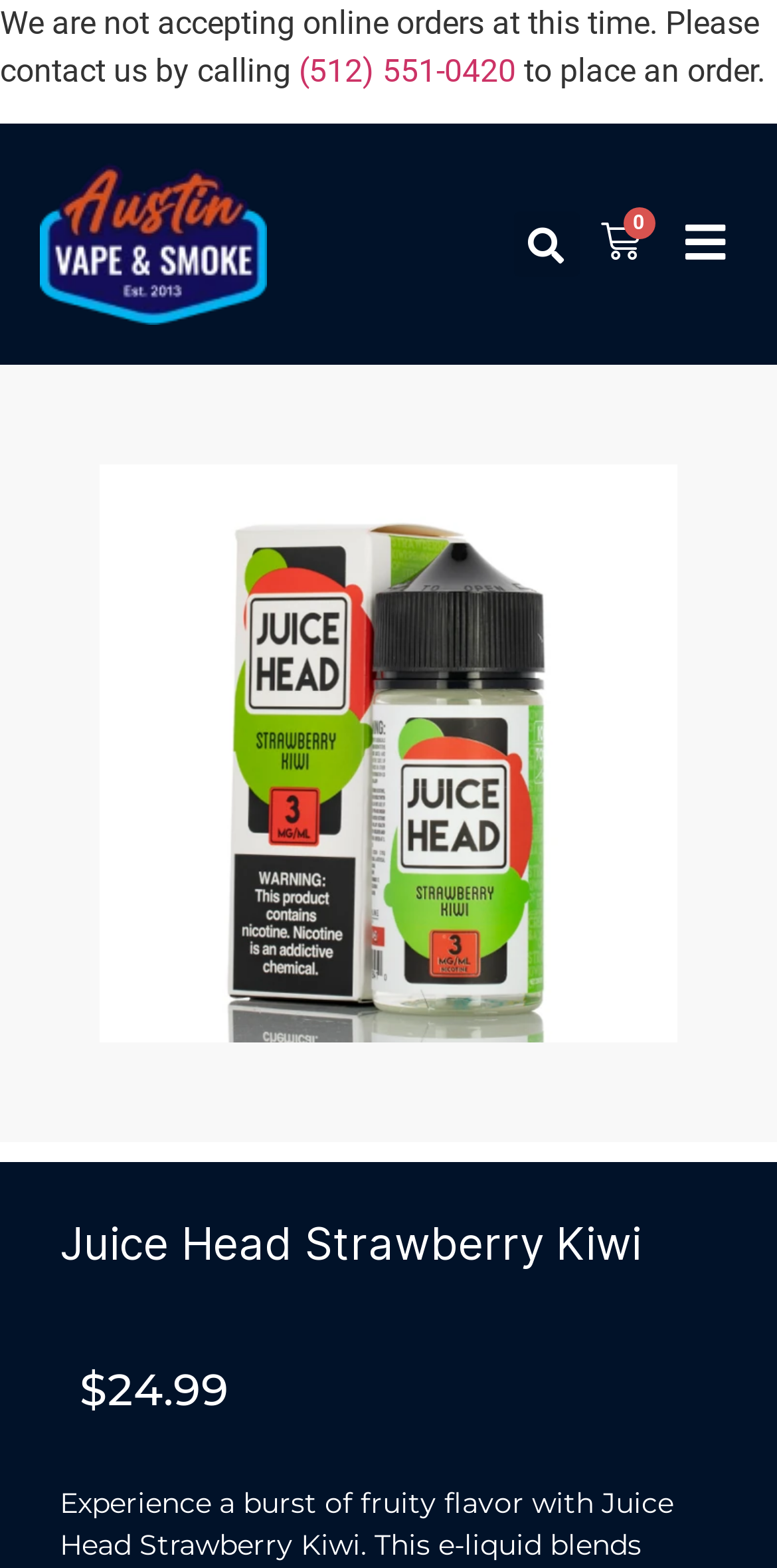Please indicate the bounding box coordinates for the clickable area to complete the following task: "Call to place an order". The coordinates should be specified as four float numbers between 0 and 1, i.e., [left, top, right, bottom].

[0.385, 0.033, 0.664, 0.057]